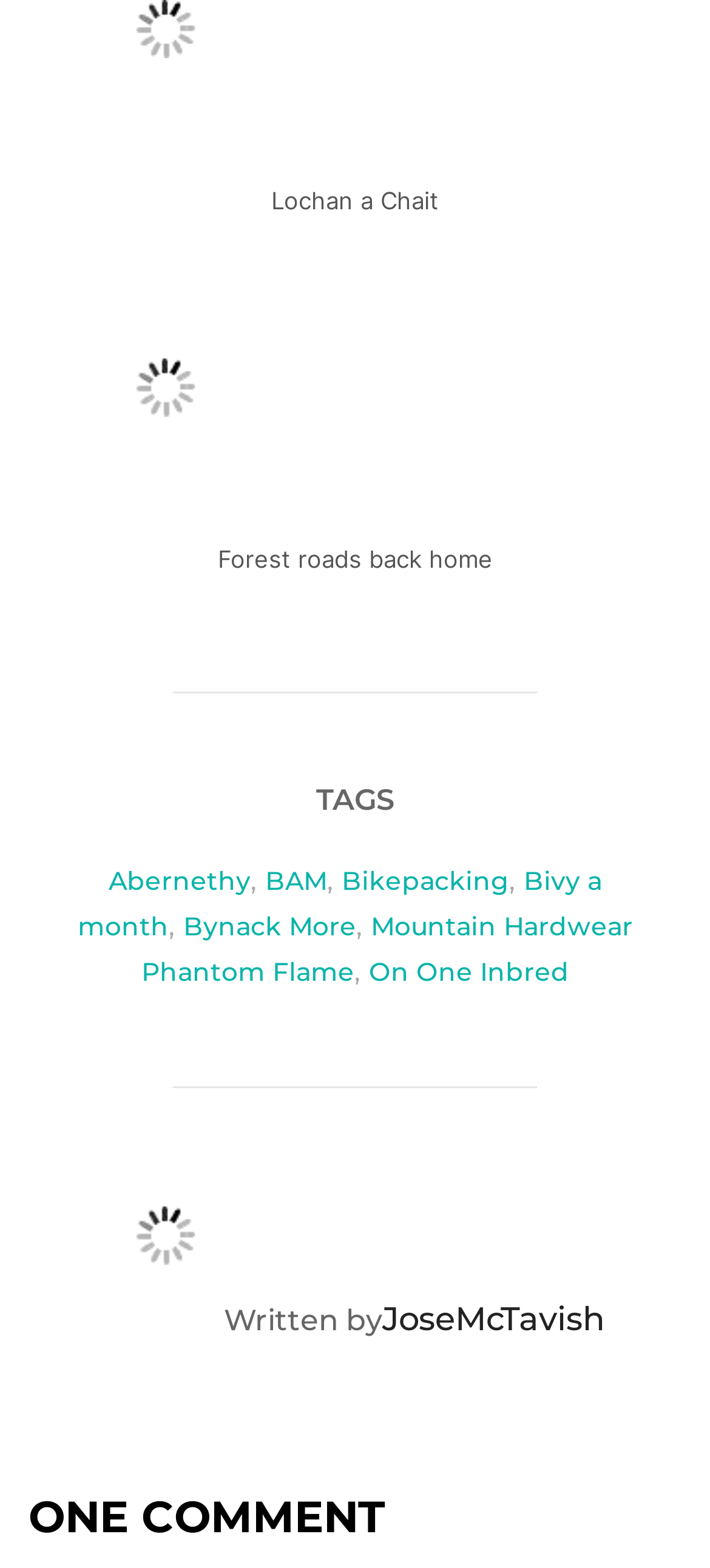Please specify the bounding box coordinates of the area that should be clicked to accomplish the following instruction: "Click on the 'Tips on how to Perform PC Data Recovery' article". The coordinates should consist of four float numbers between 0 and 1, i.e., [left, top, right, bottom].

None